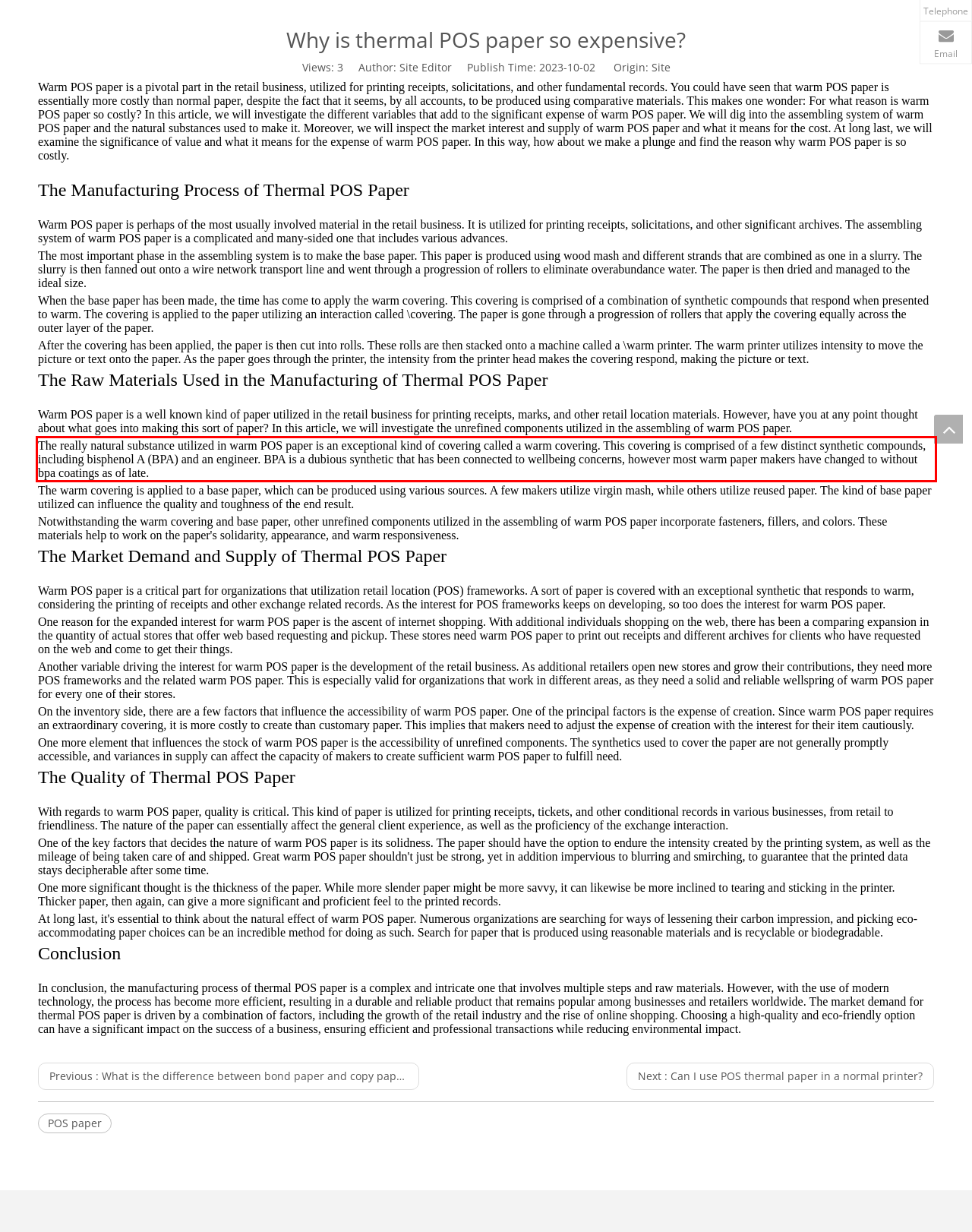You are provided with a screenshot of a webpage that includes a red bounding box. Extract and generate the text content found within the red bounding box.

The really natural substance utilized in warm POS paper is an exceptional kind of covering called a warm covering. This covering is comprised of a few distinct synthetic compounds, including bisphenol A (BPA) and an engineer. BPA is a dubious synthetic that has been connected to wellbeing concerns, however most warm paper makers have changed to without bpa coatings as of late.